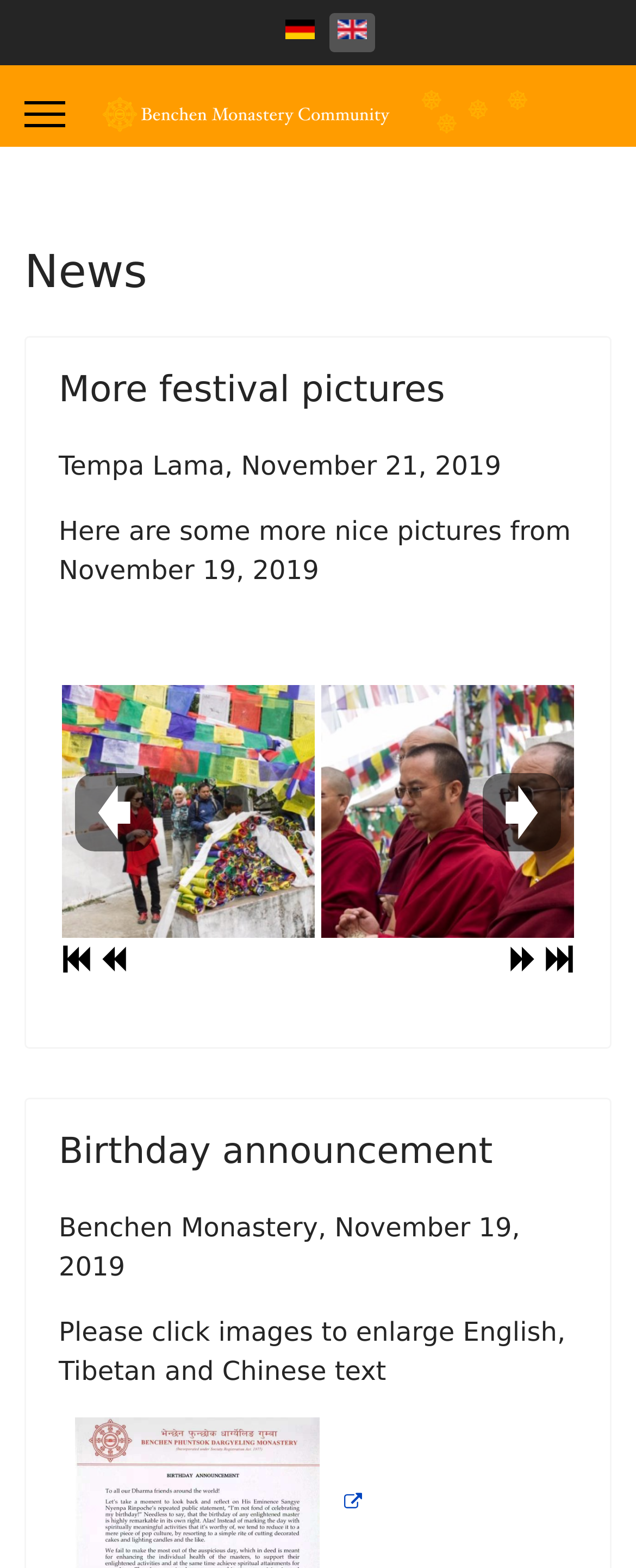Based on what you see in the screenshot, provide a thorough answer to this question: What is the date of the birthday announcement?

In the 'Birthday announcement' section, I found a static text 'Benchen Monastery, November 19, 2019', which indicates the date of the birthday announcement.